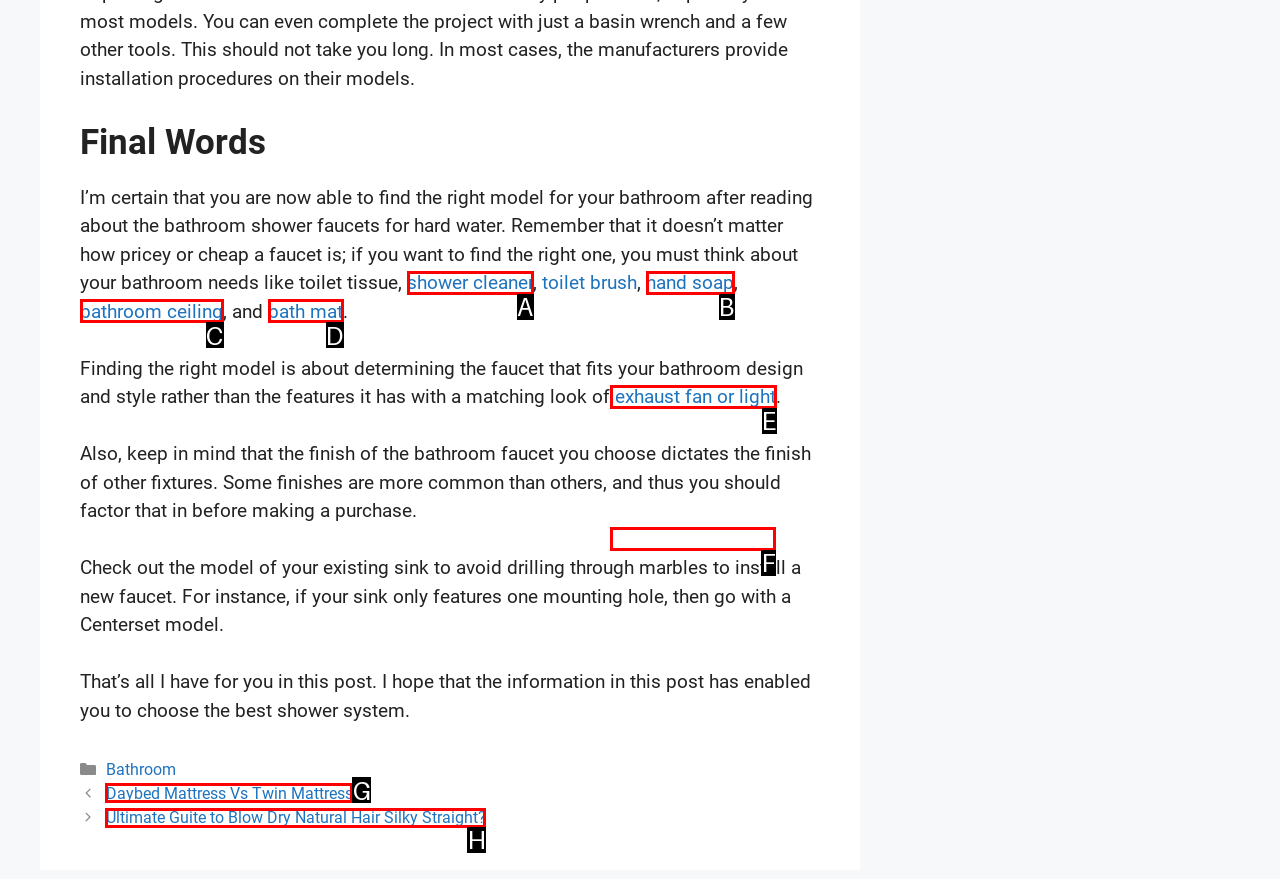Point out the HTML element I should click to achieve the following: Click on 'exhaust fan or light' Reply with the letter of the selected element.

F